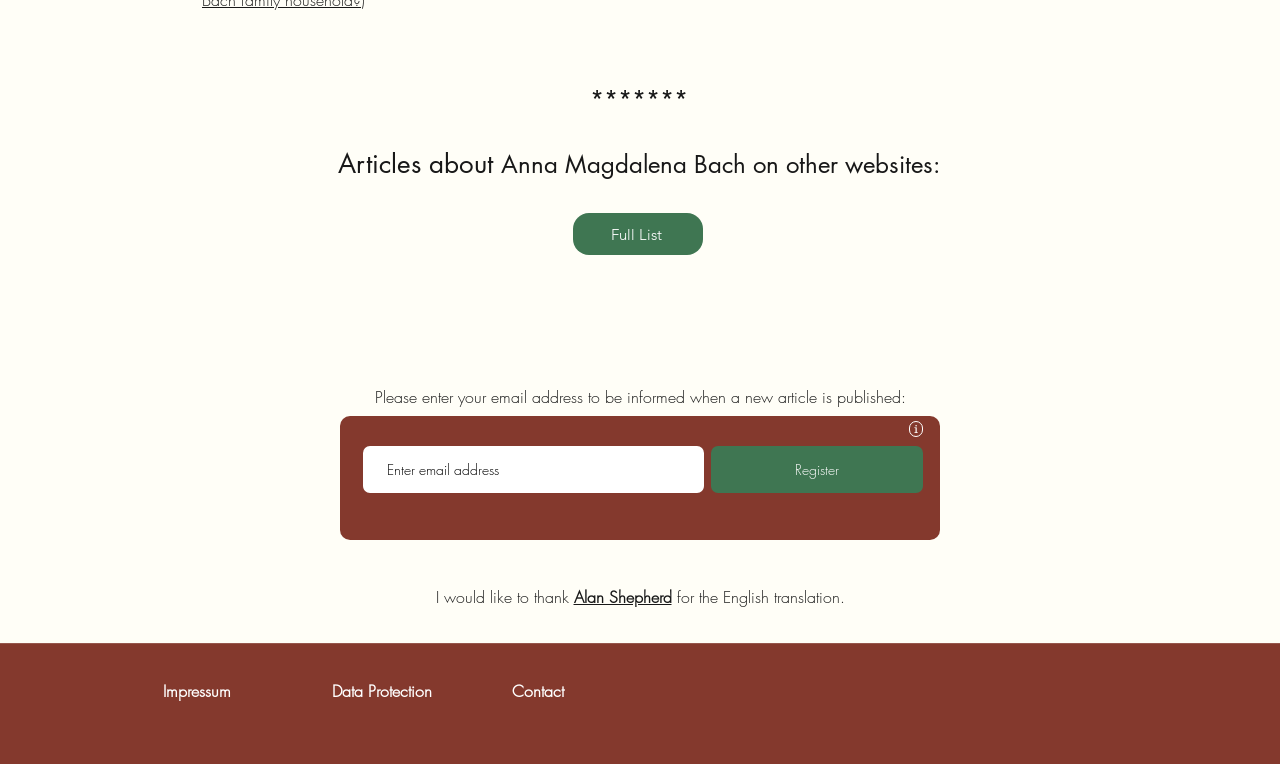Please identify the bounding box coordinates of the element that needs to be clicked to perform the following instruction: "Click on Full List".

[0.448, 0.279, 0.549, 0.334]